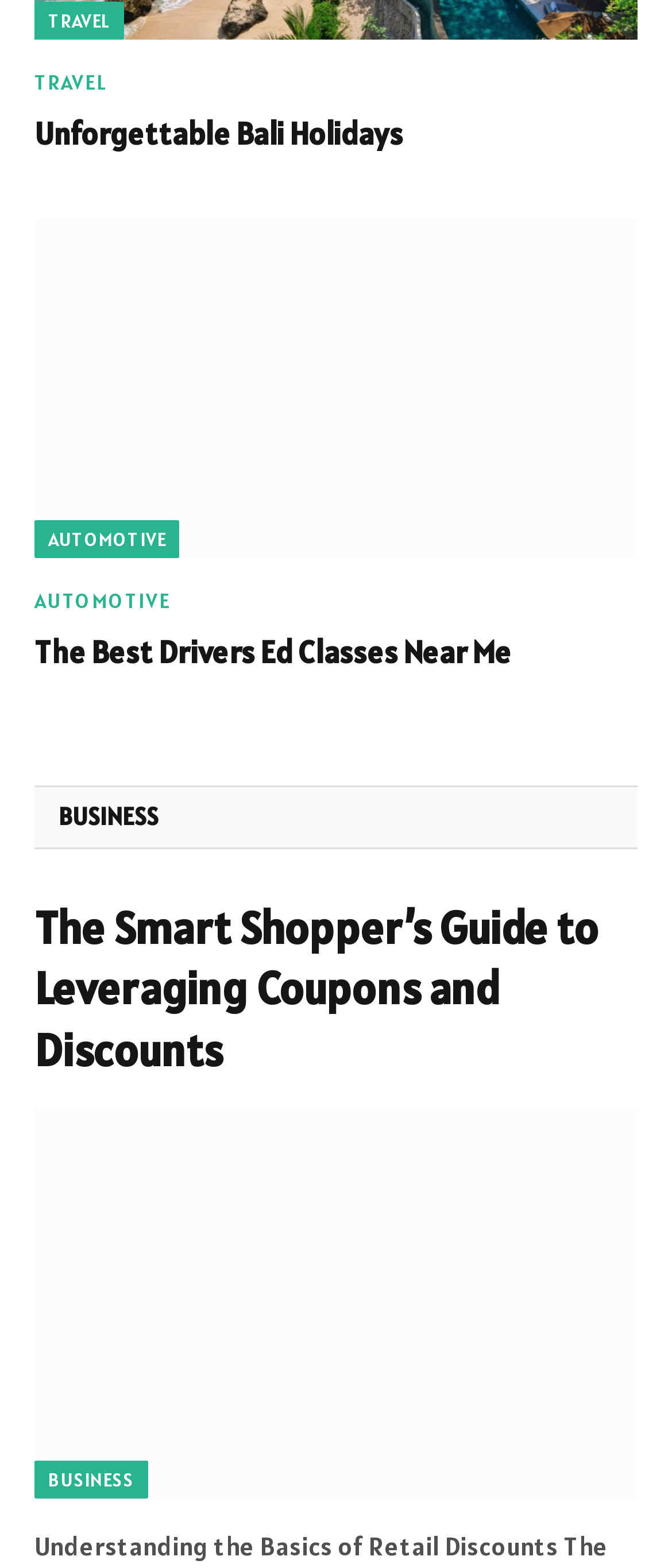What is the first travel-related link?
Could you answer the question with a detailed and thorough explanation?

The first travel-related link is 'TRAVEL' which is located at the top of the webpage with a bounding box of [0.051, 0.026, 0.185, 0.05].